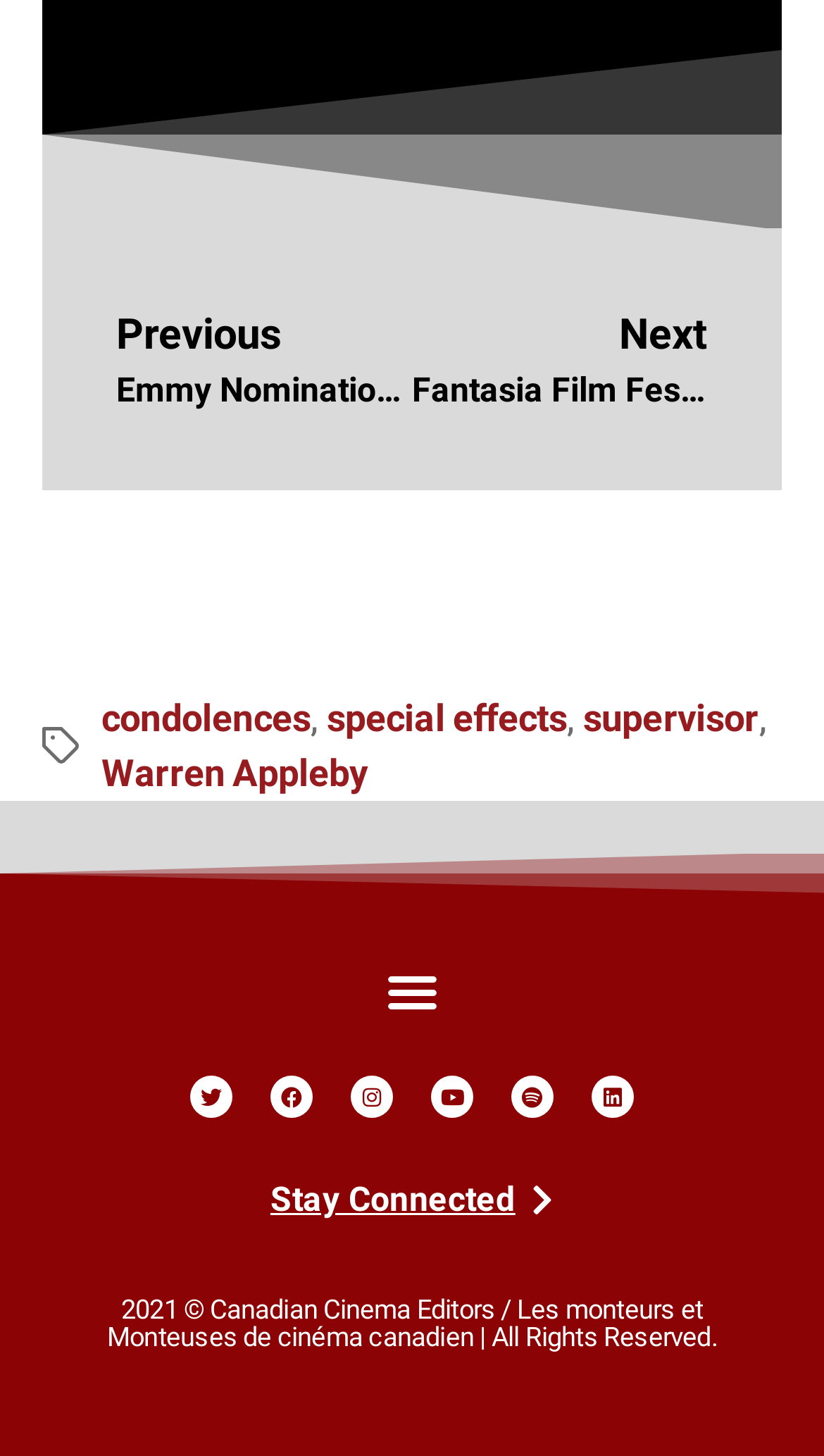What is the year of the copyright?
Answer the question with as much detail as possible.

I found the copyright information in the StaticText element with bounding box coordinates [0.13, 0.888, 0.87, 0.929], which mentions the year 2021.